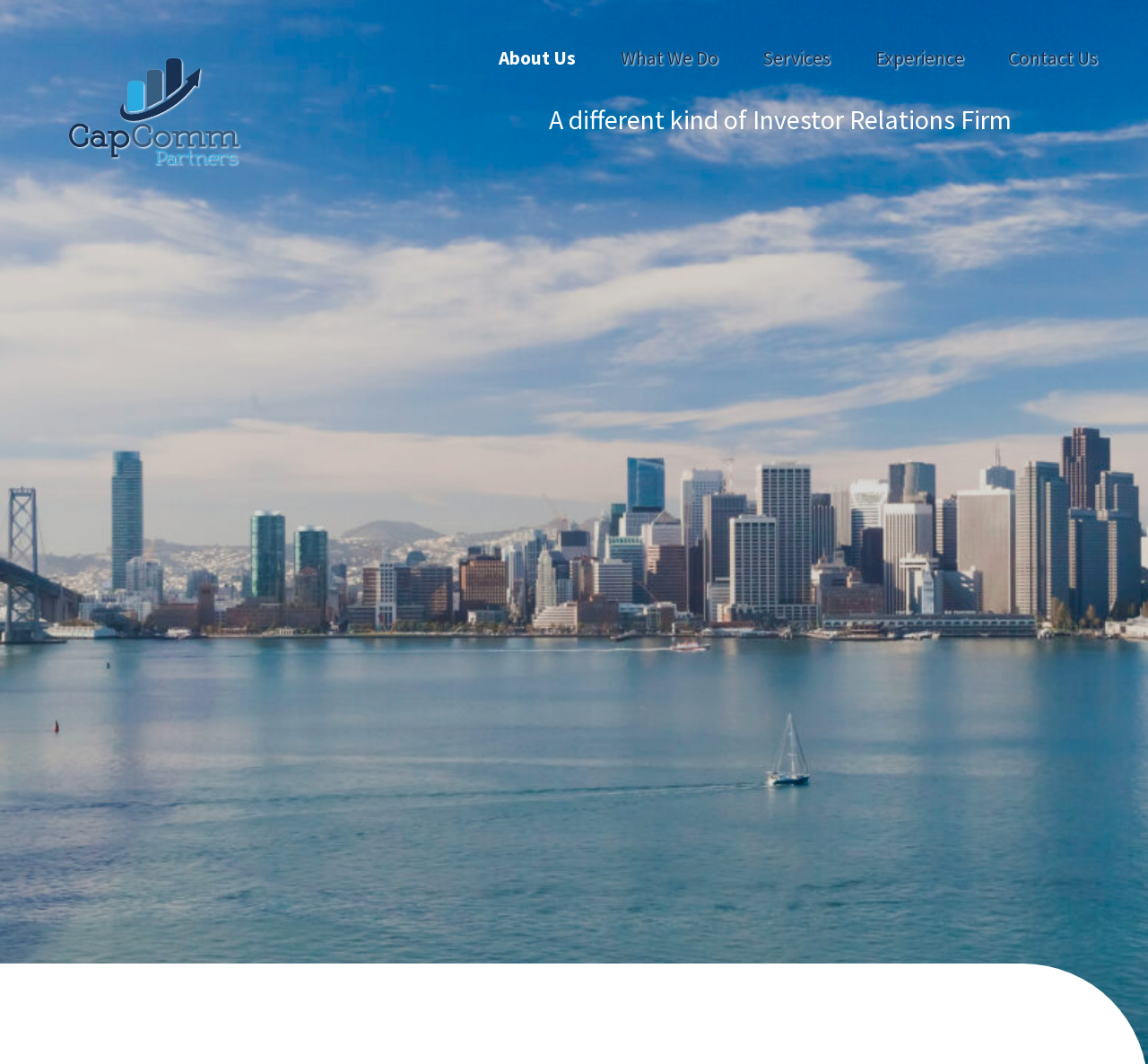Give a comprehensive overview of the webpage, including key elements.

The webpage is about CapComm Partners, a company that provides investor relations and corporate communications services. At the top left corner, there is a link to skip to primary navigation, main content, and footer. Below these links, the company's logo, "CapComm Partners", is displayed with a tagline "Your Partner to Support Increased Market Visibility" written in a smaller font size.

To the right of the logo, there is a main navigation menu with five links: "About Us", "What We Do", "Services", "Experience", and "Contact Us". These links are aligned horizontally and take up most of the width of the page.

Below the navigation menu, there is a heading that reads "A different kind of Investor Relations Firm". This heading is centered on the page and seems to be a title for the main content of the page.

The page also features a brief introduction to the founder and president, Peter DeNardo, who has worked in public relations, investor relations, and corporate communications for almost 30 years.